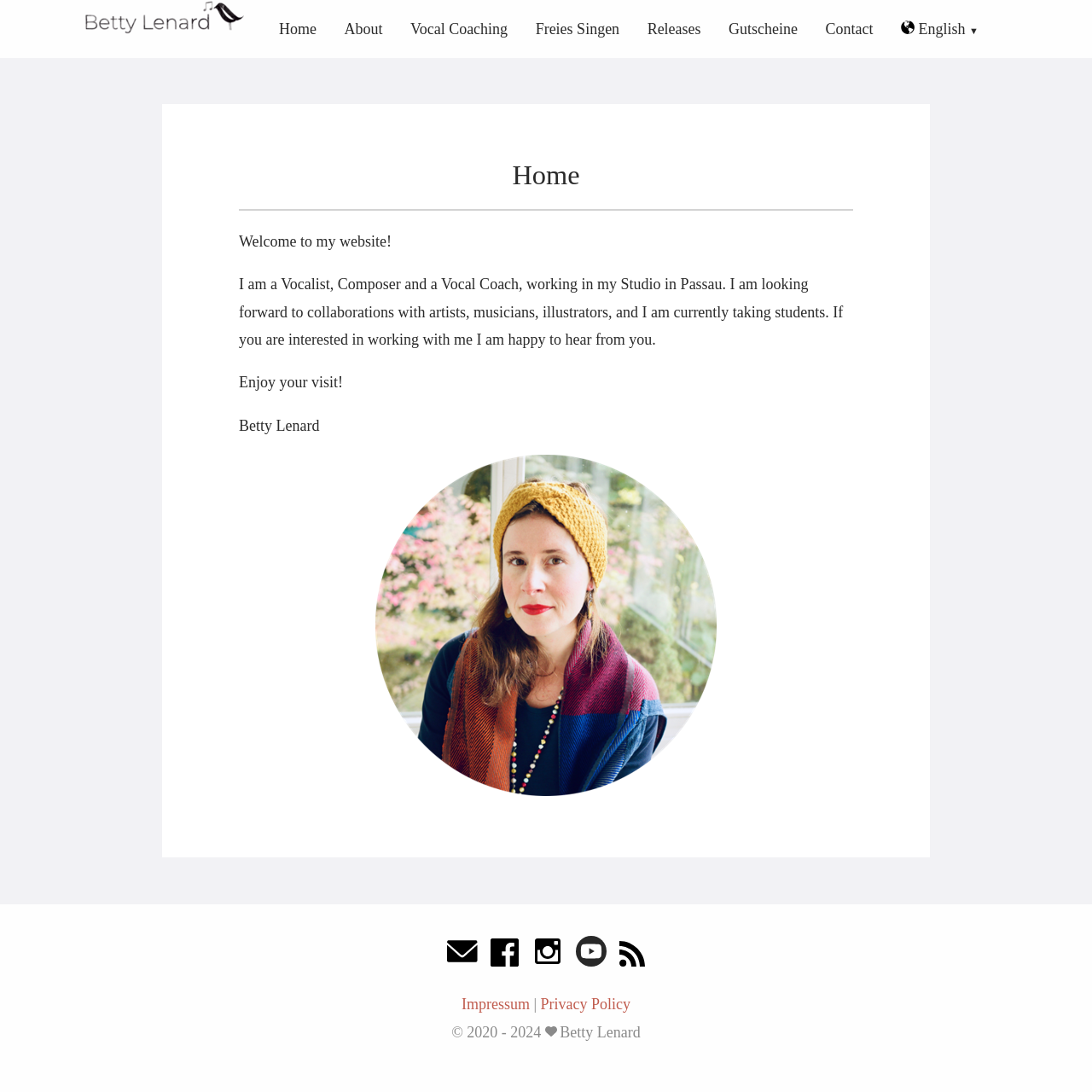Refer to the image and provide a thorough answer to this question:
What is the language of the webpage?

The language of the webpage can be inferred from the text content, which appears to be in German. Additionally, there is a link to switch to an English version of the webpage, indicating that the default language is German.